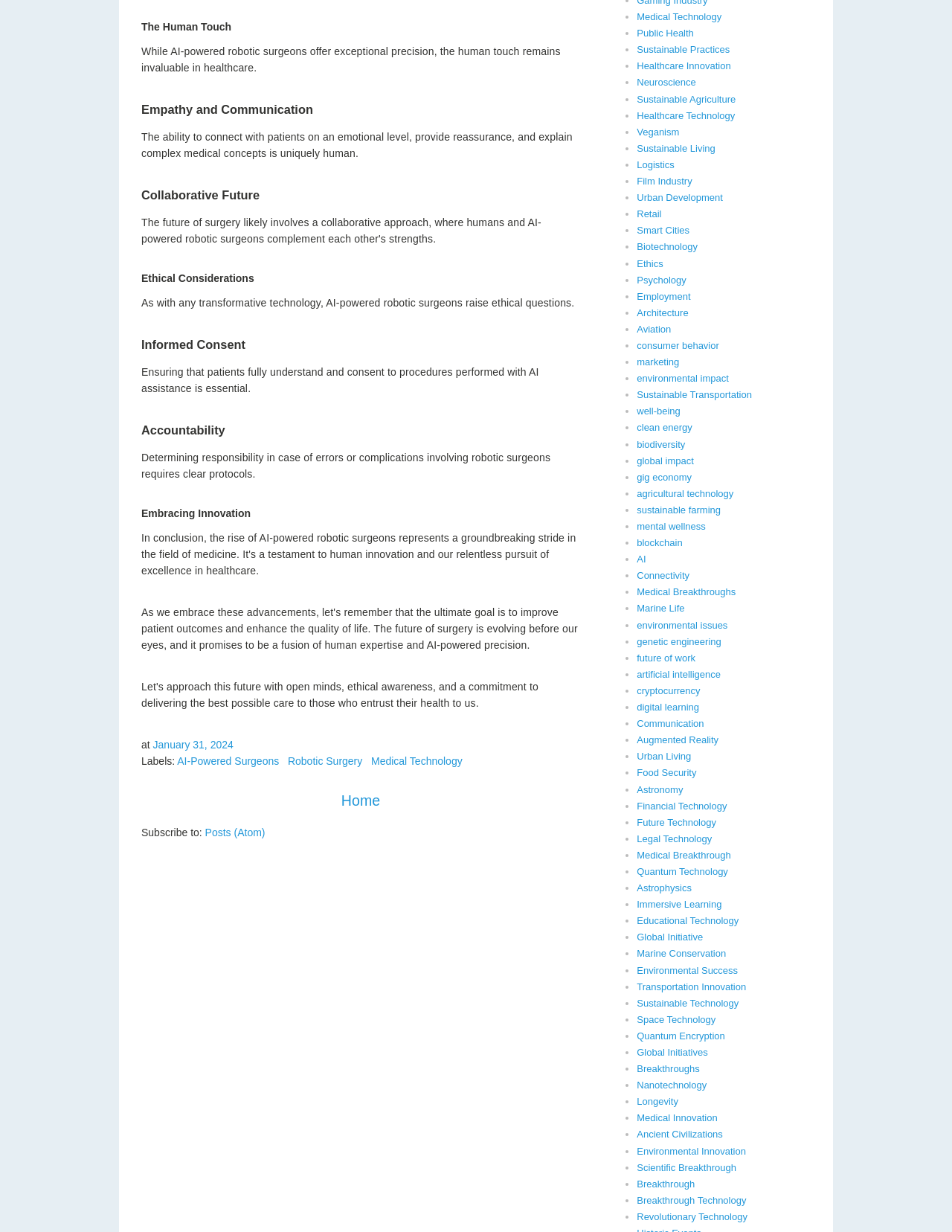Highlight the bounding box coordinates of the element that should be clicked to carry out the following instruction: "View article posted on 'January 31, 2024'". The coordinates must be given as four float numbers ranging from 0 to 1, i.e., [left, top, right, bottom].

[0.161, 0.6, 0.245, 0.609]